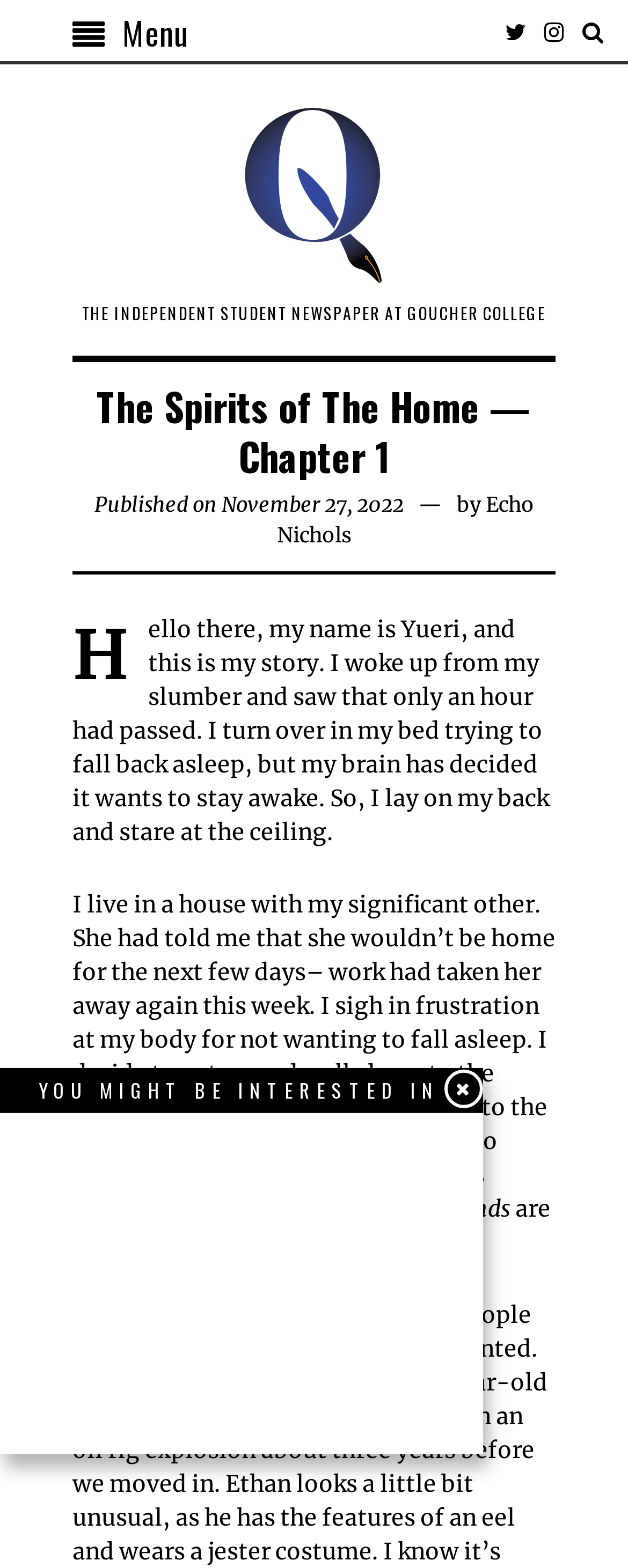Locate the bounding box coordinates of the segment that needs to be clicked to meet this instruction: "get help with deposit".

None